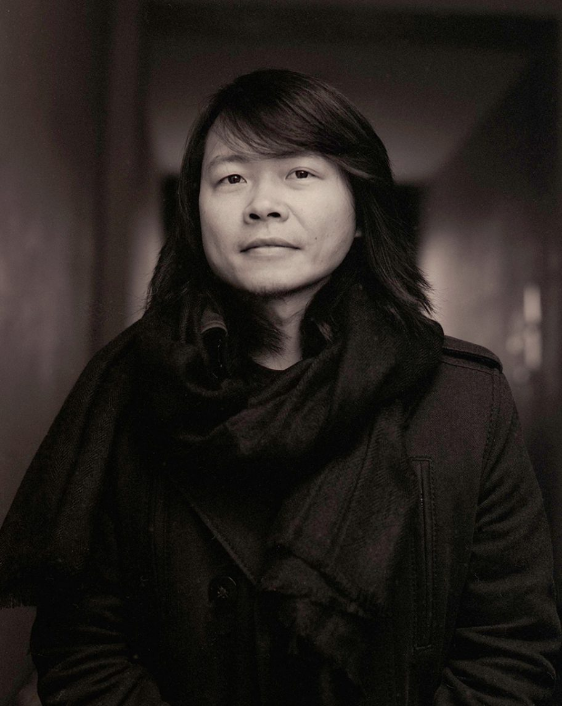Provide a one-word or brief phrase answer to the question:
What is the subject's facial expression?

Subtle